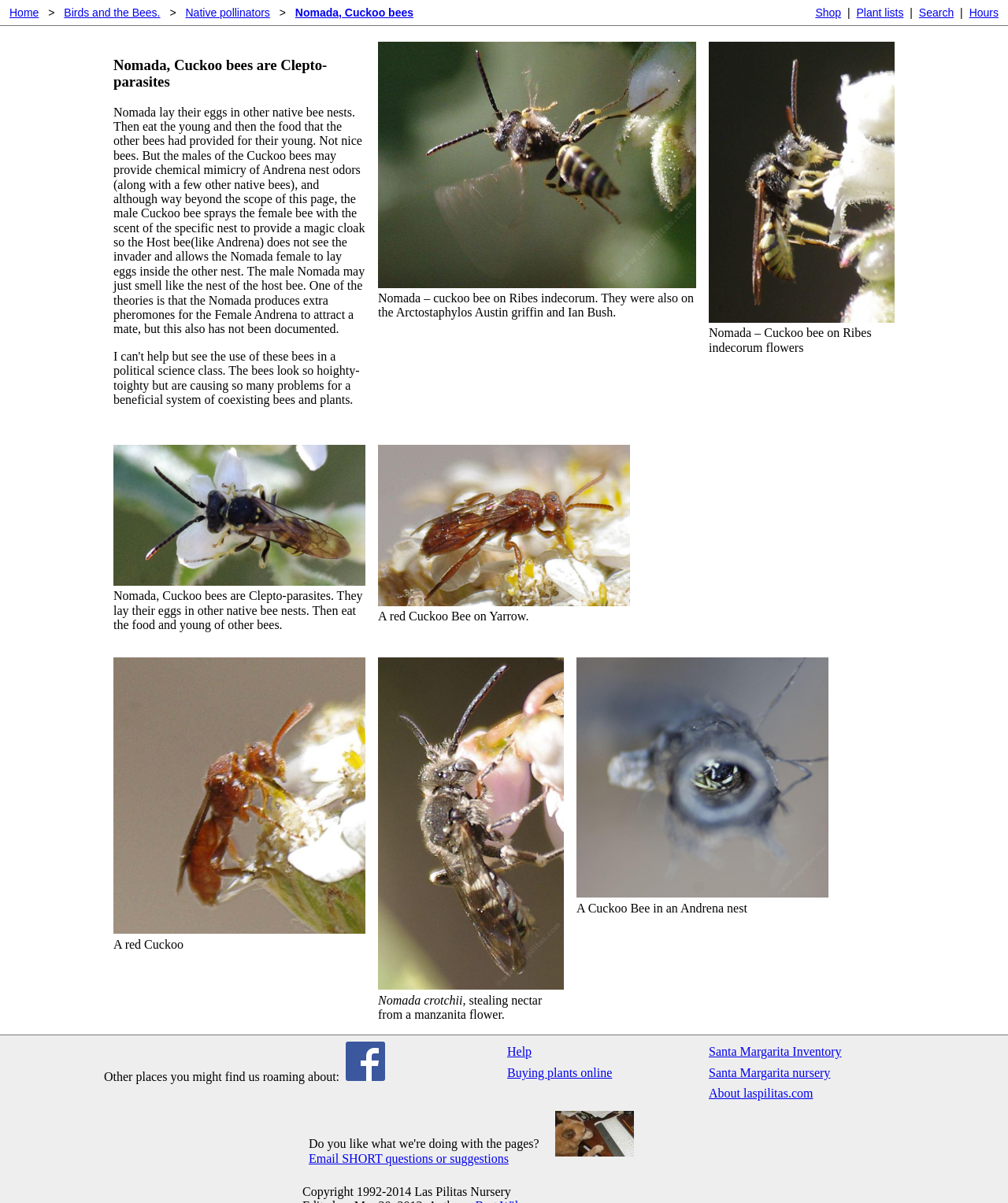Locate and provide the bounding box coordinates for the HTML element that matches this description: "About laspilitas.com".

[0.7, 0.901, 0.9, 0.918]